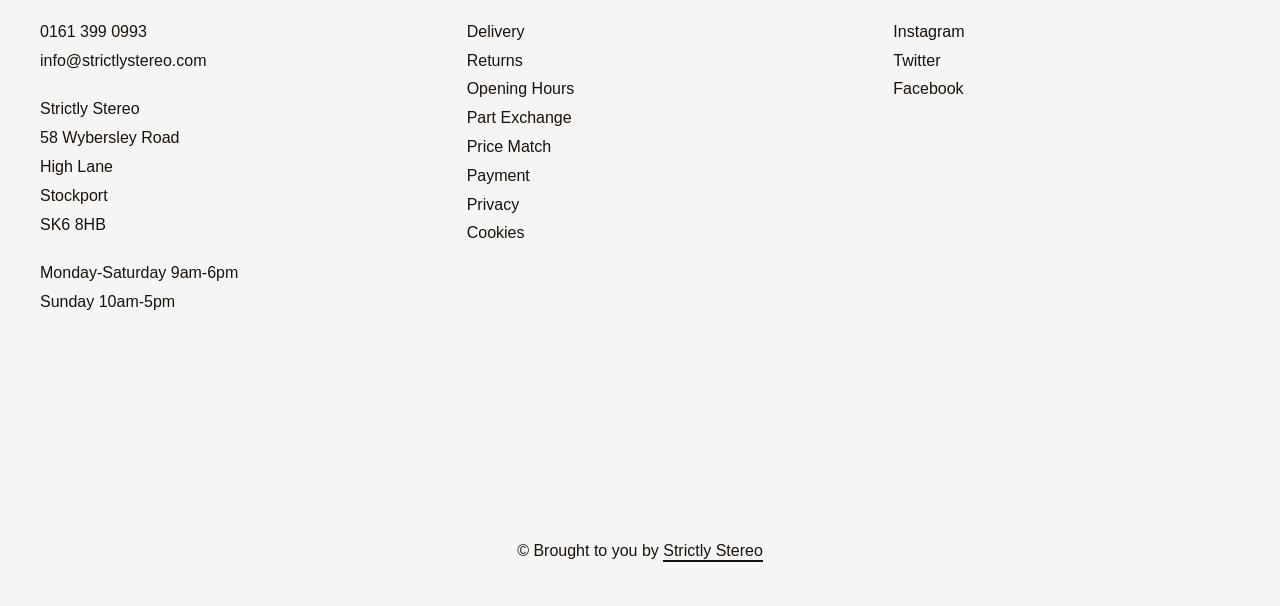Can you identify the bounding box coordinates of the clickable region needed to carry out this instruction: 'check the opening hours'? The coordinates should be four float numbers within the range of 0 to 1, stated as [left, top, right, bottom].

[0.365, 0.133, 0.449, 0.166]